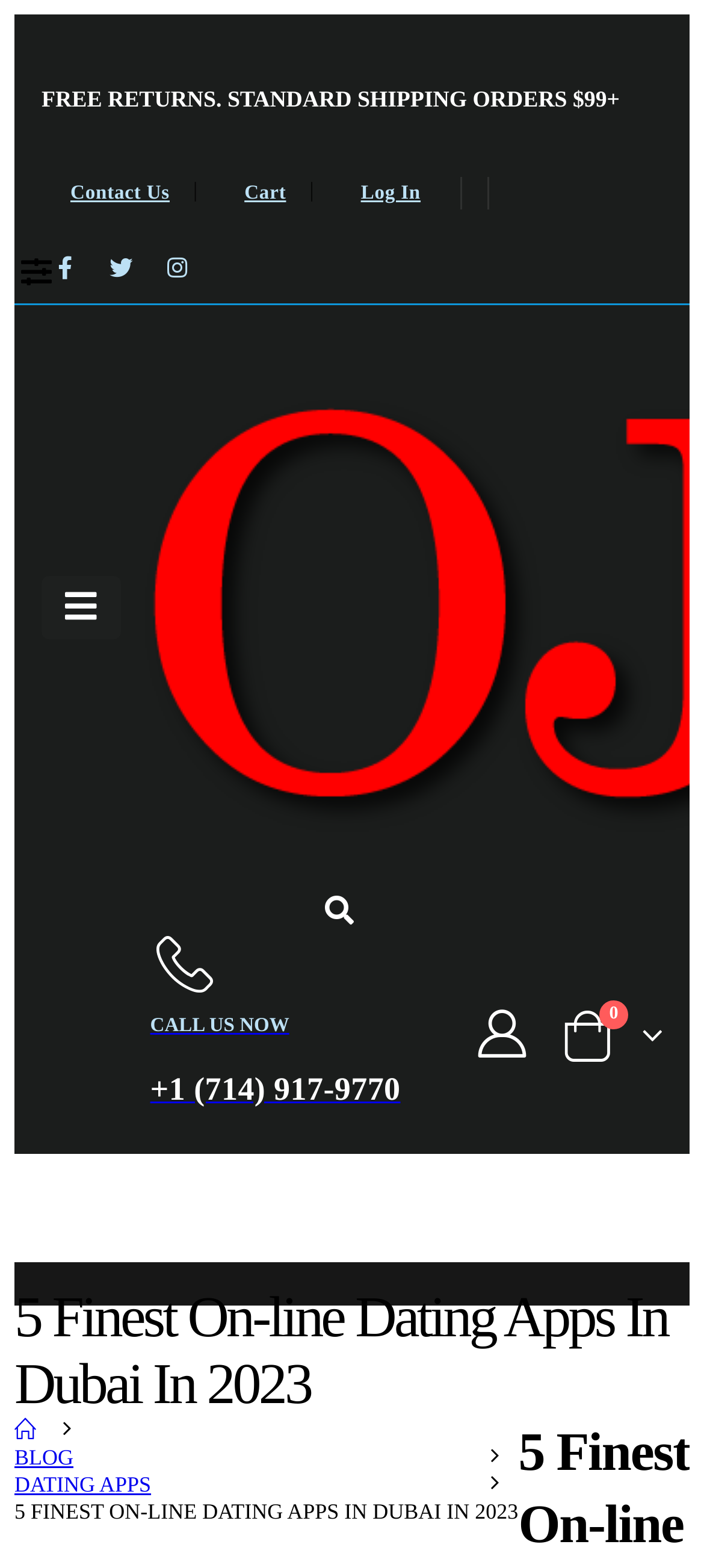Specify the bounding box coordinates of the region I need to click to perform the following instruction: "Click the 'Contact Us' link". The coordinates must be four float numbers in the range of 0 to 1, i.e., [left, top, right, bottom].

[0.059, 0.104, 0.262, 0.143]